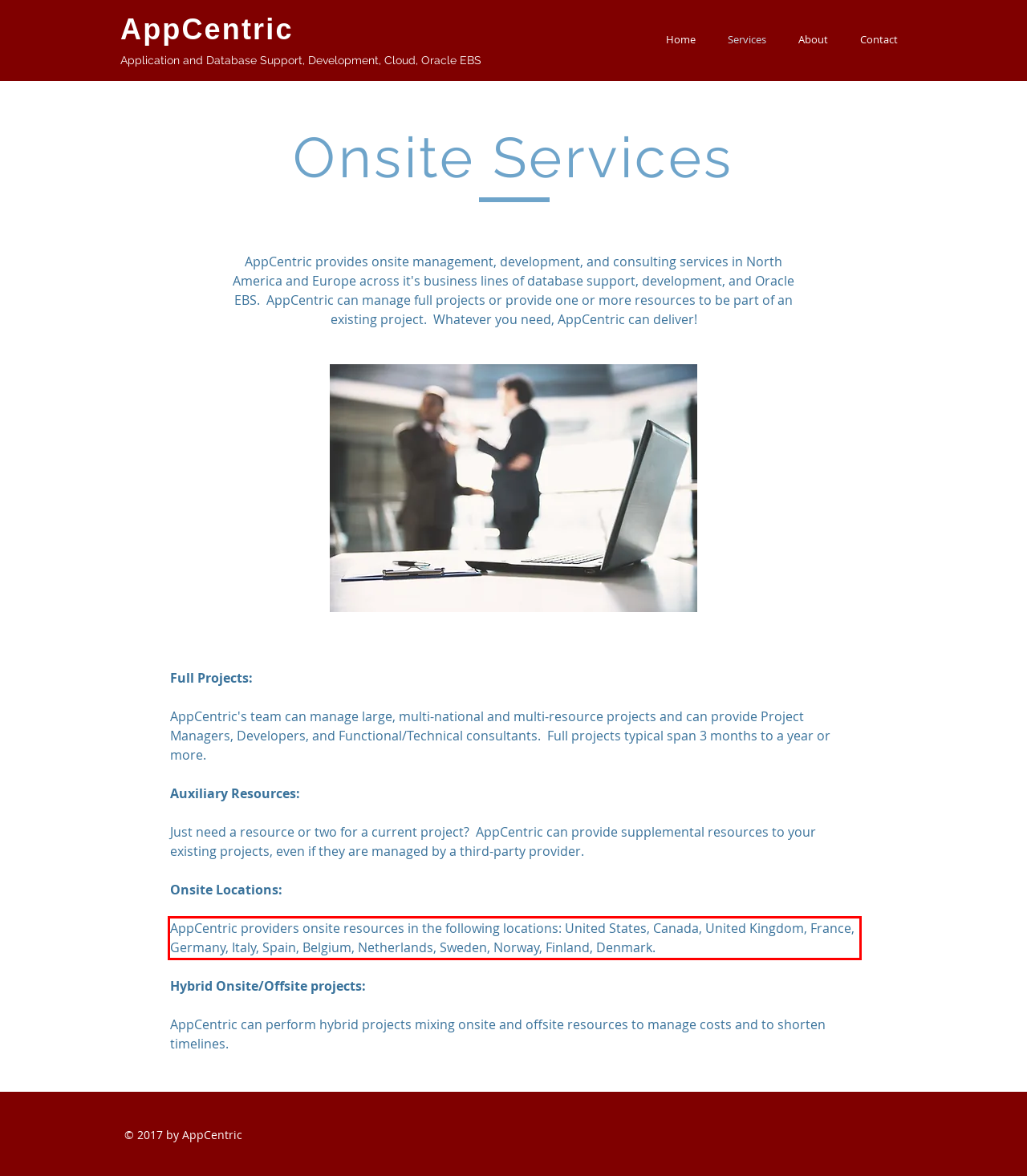Please take the screenshot of the webpage, find the red bounding box, and generate the text content that is within this red bounding box.

AppCentric providers onsite resources in the following locations: United States, Canada, United Kingdom, France, Germany, Italy, Spain, Belgium, Netherlands, Sweden, Norway, Finland, Denmark.